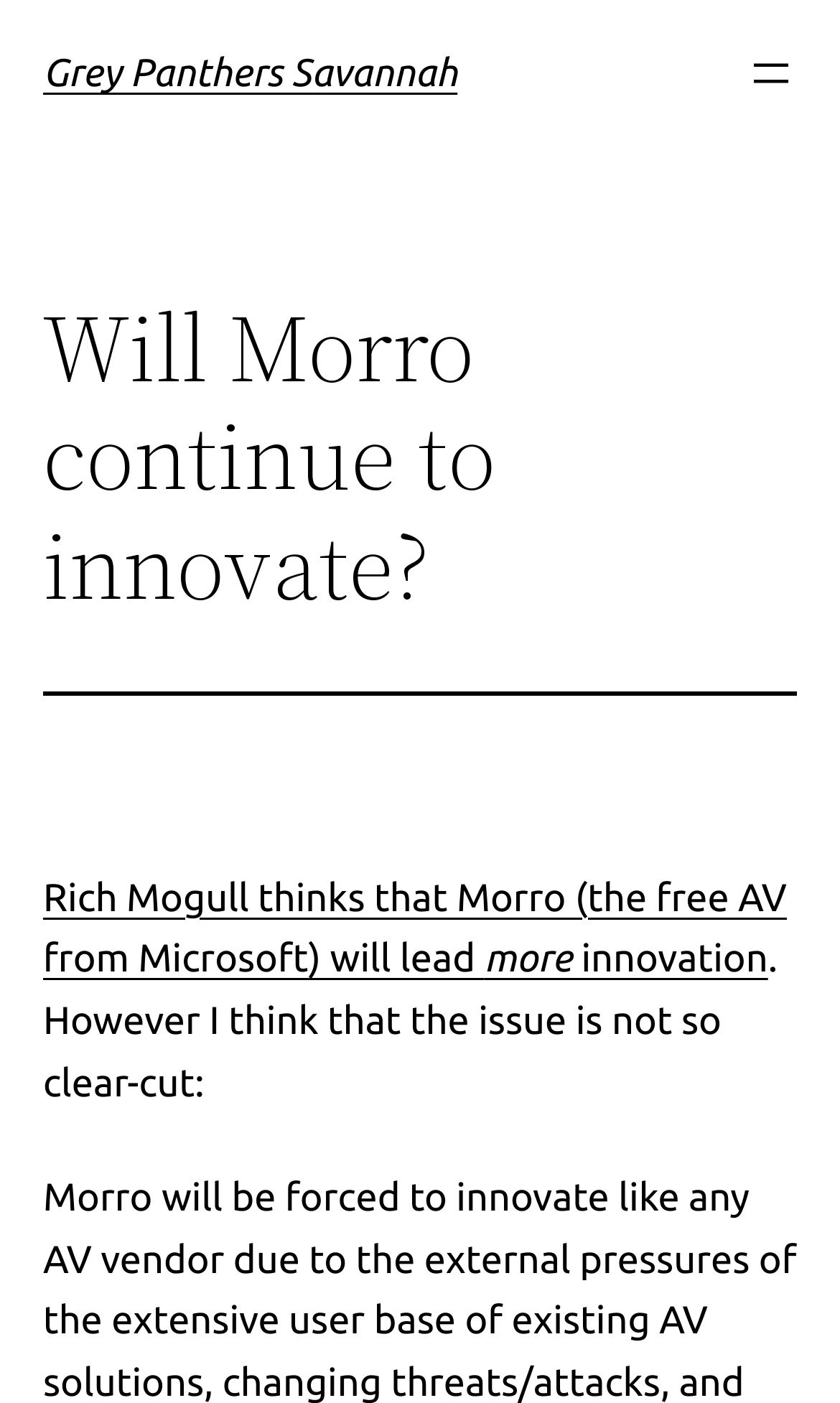What is the name of the organization?
Answer the question with detailed information derived from the image.

The name of the organization can be found in the heading element at the top of the webpage, which is also a link. The text content of this element is 'Grey Panthers Savannah'.